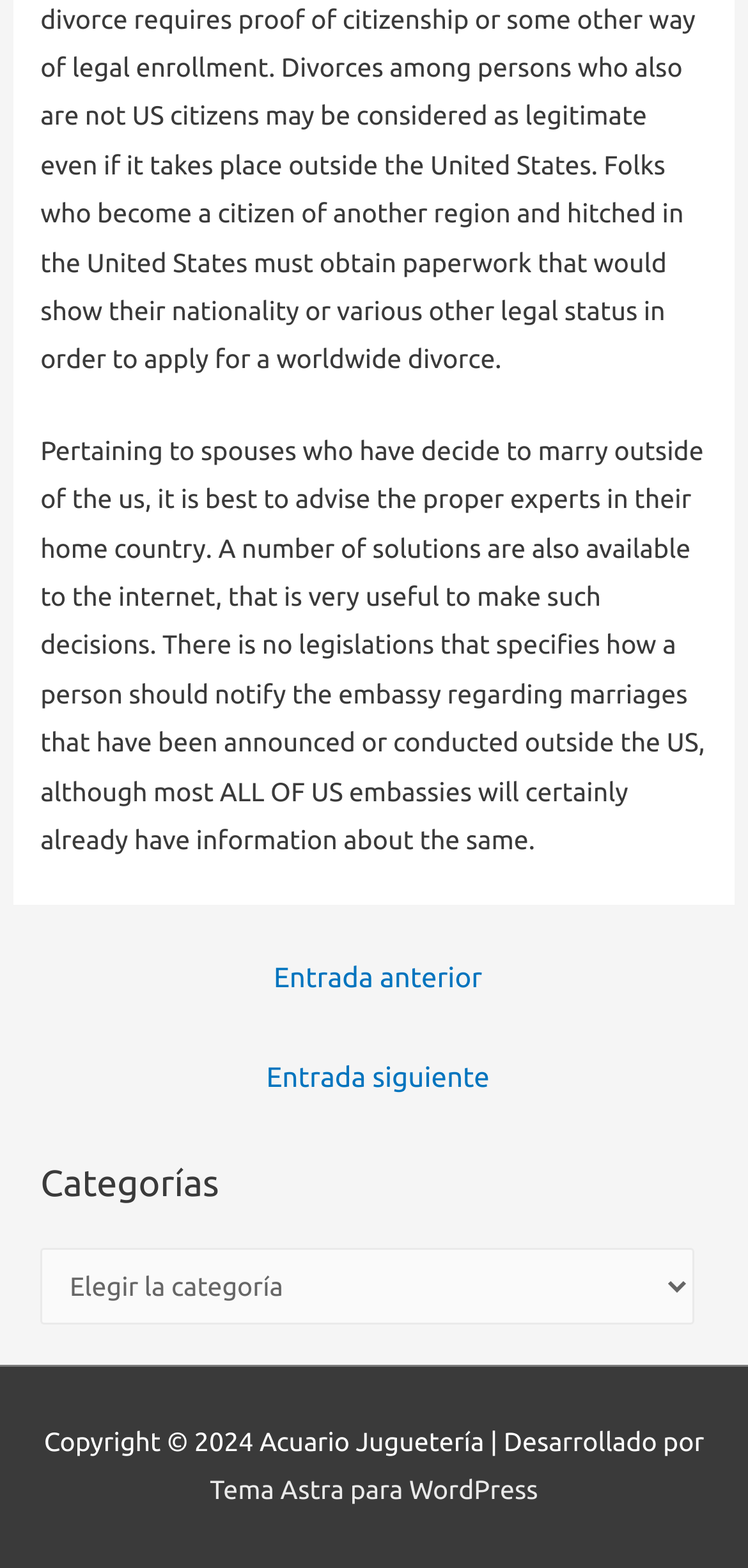What is the topic of the main text?
Look at the webpage screenshot and answer the question with a detailed explanation.

The main text on the webpage discusses the topic of spouses who decide to marry outside of the US, and the importance of consulting experts in their home country. This suggests that the topic of the main text is related to marriage outside of the US.